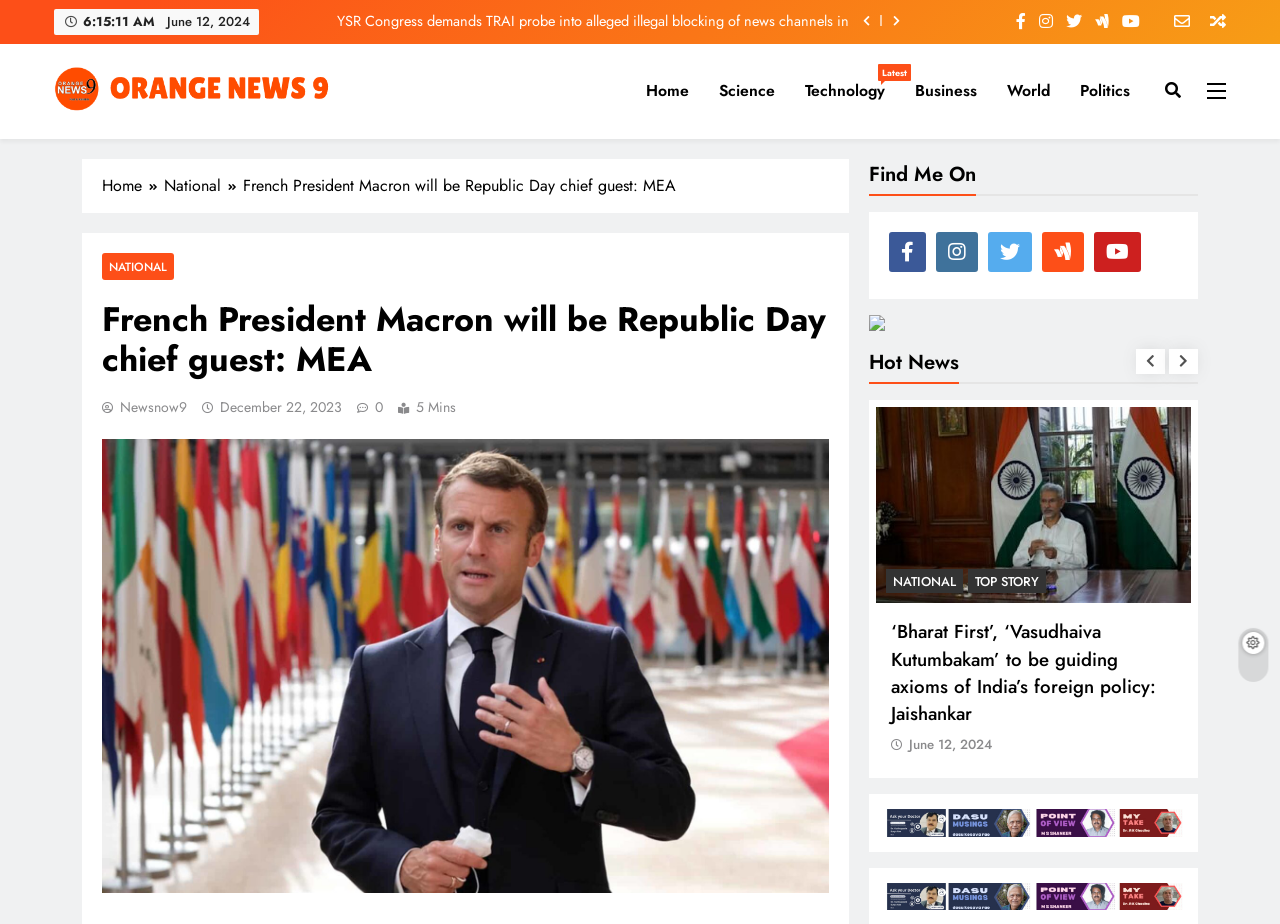Locate the coordinates of the bounding box for the clickable region that fulfills this instruction: "Click the Contact link".

None